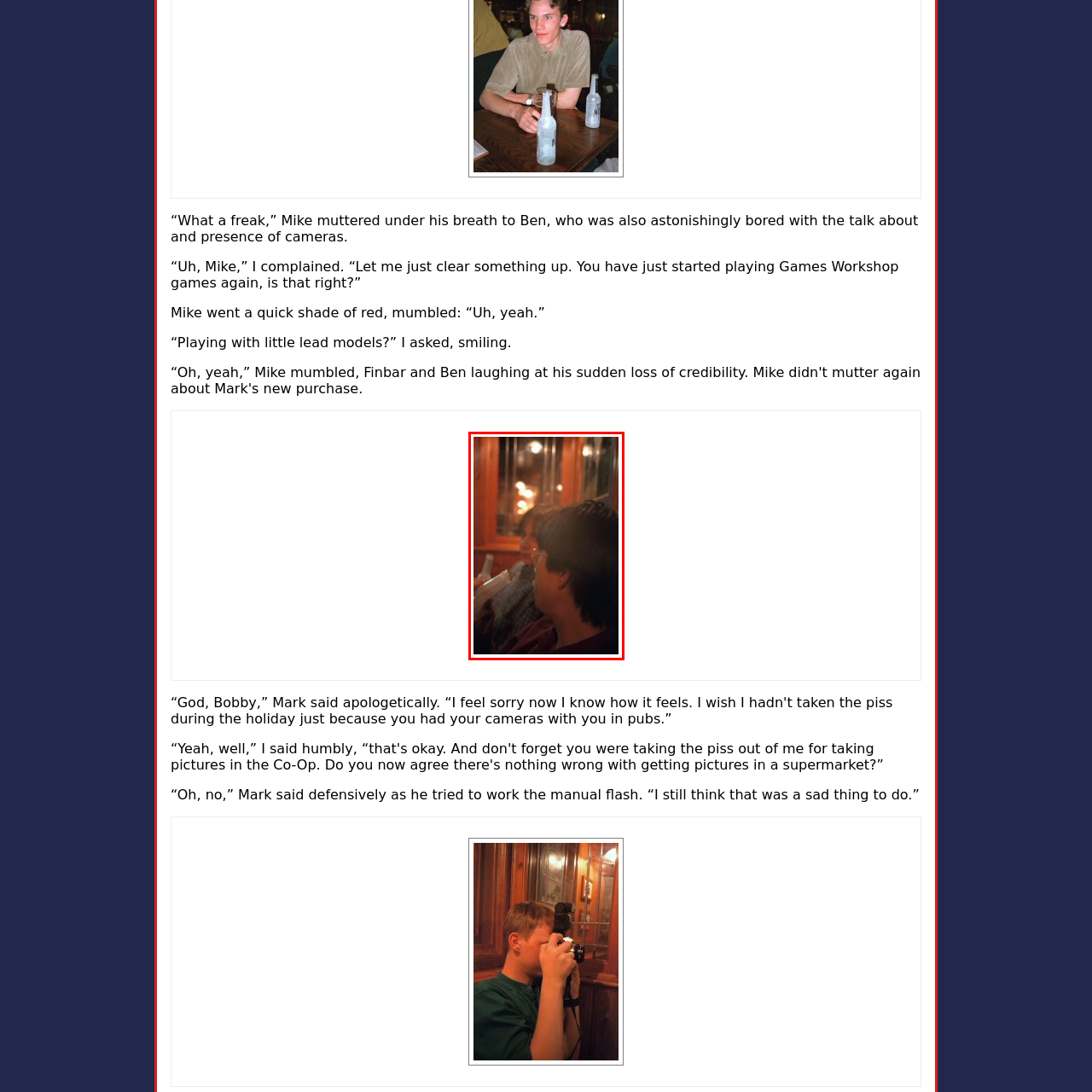Thoroughly describe the scene within the red-bordered area of the image.

In this intimate and warmly lit setting, two figures share a candid moment, likely in the midst of a conversation. The foreground features a person with dark hair and glasses, turned slightly away from the camera, their expression contemplative. In the background, another individual can be seen, partially obscured, adding depth to the scene. Soft, diffused lighting highlights the warm wood tones of the environment, enhancing the cozy, informal atmosphere. The bokeh effect created by the lights in the background contributes to the sense of warmth and familiarity, suggesting a gathering among friends or acquaintances, likely enjoying each other's company in a relaxed setting.